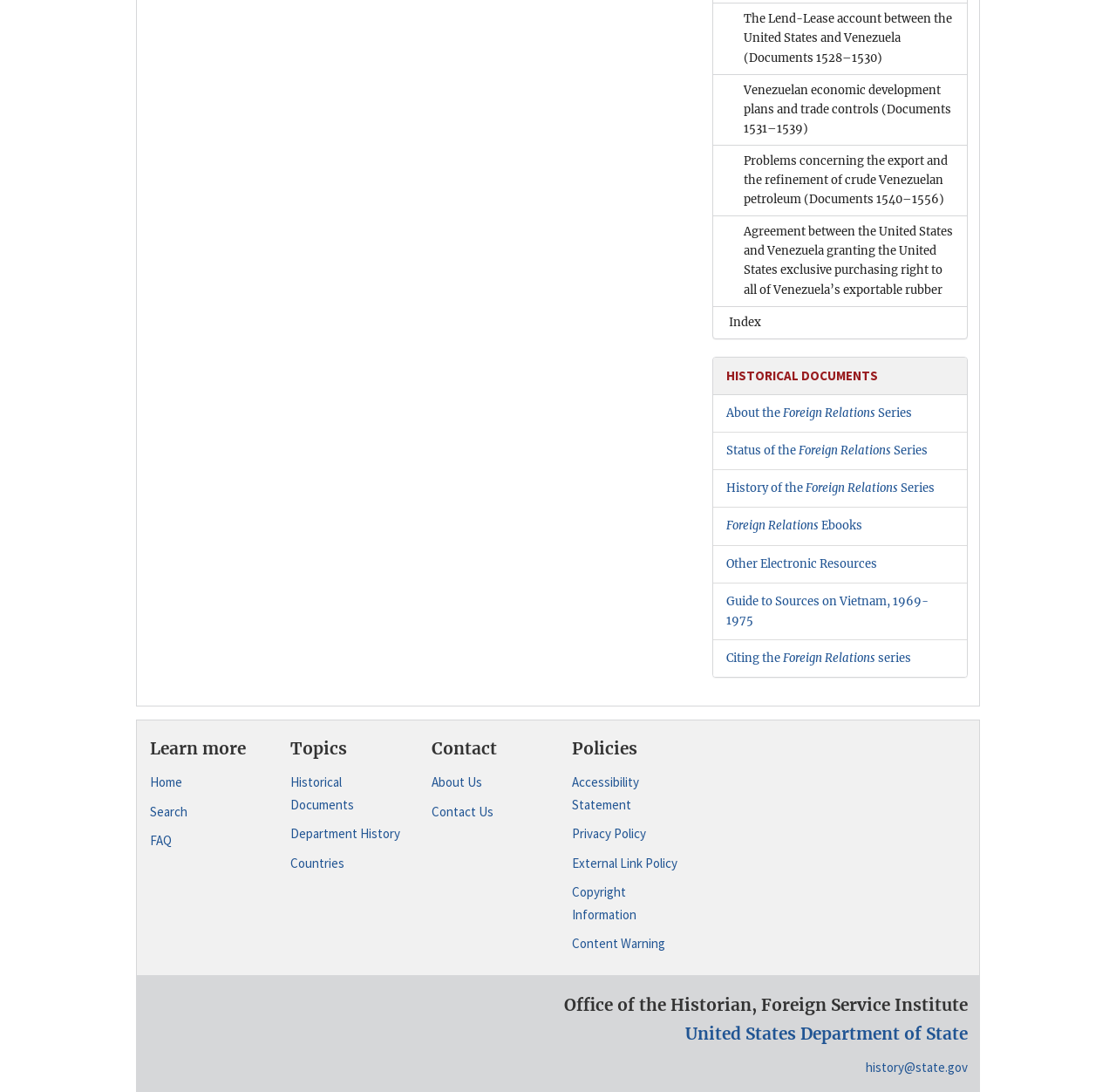Locate the bounding box coordinates of the element you need to click to accomplish the task described by this instruction: "Learn more about the Foreign Relations Series".

[0.651, 0.372, 0.817, 0.385]